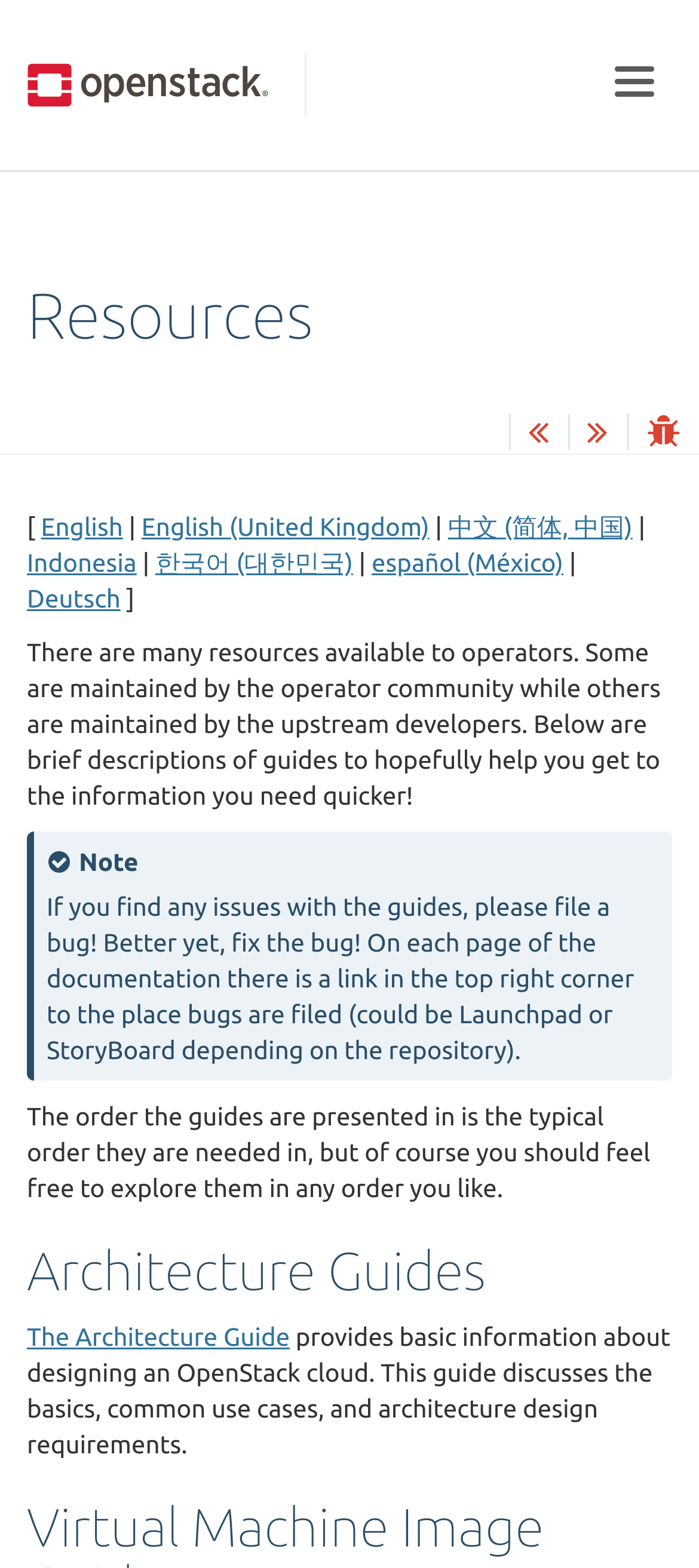Please find and report the bounding box coordinates of the element to click in order to perform the following action: "Explore español (México)". The coordinates should be expressed as four float numbers between 0 and 1, in the format [left, top, right, bottom].

[0.532, 0.349, 0.806, 0.368]